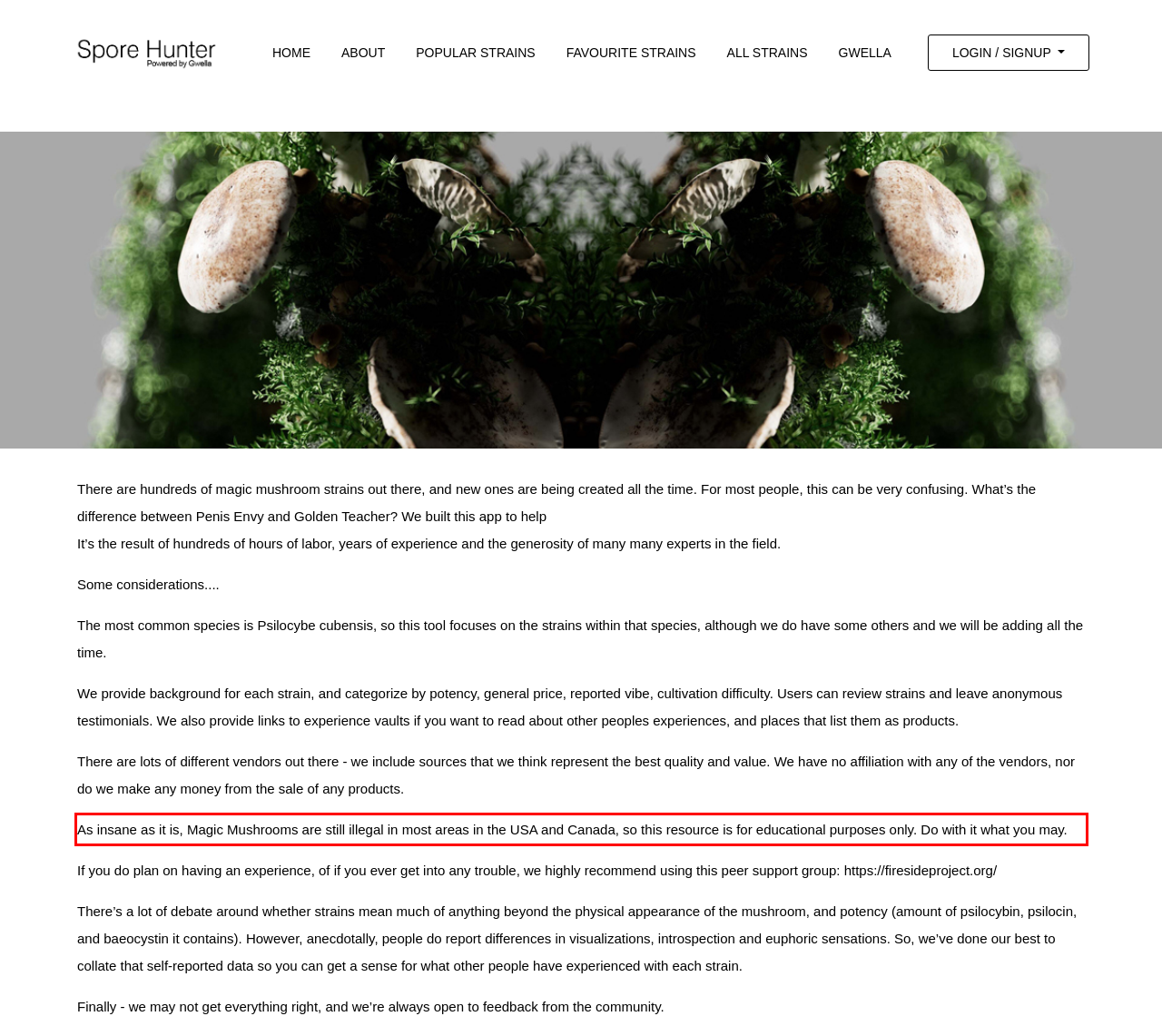Please use OCR to extract the text content from the red bounding box in the provided webpage screenshot.

As insane as it is, Magic Mushrooms are still illegal in most areas in the USA and Canada, so this resource is for educational purposes only. Do with it what you may.